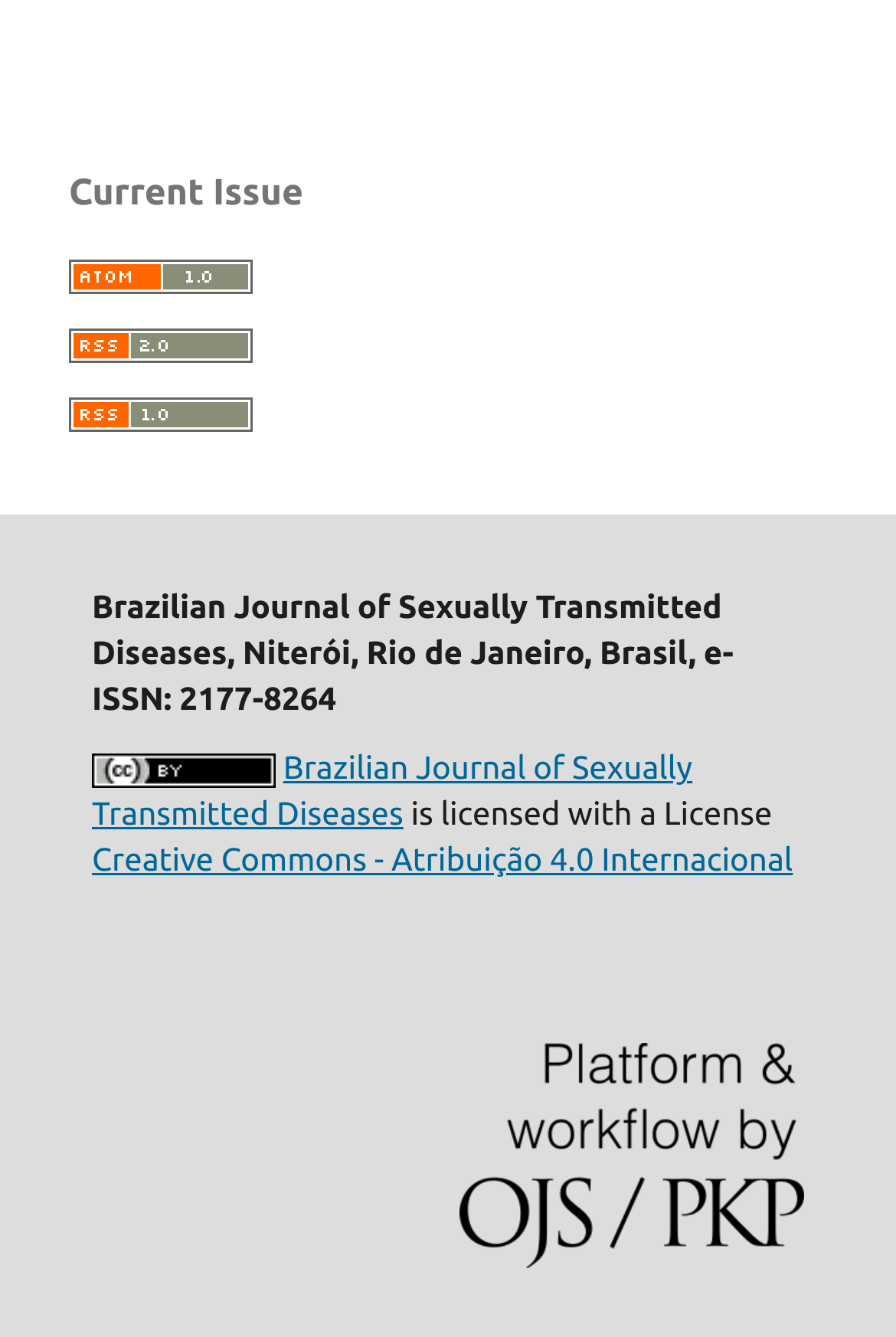What is the ISSN of the journal?
Using the information from the image, provide a comprehensive answer to the question.

I found the answer by looking at the StaticText element with the text 'Brazilian Journal of Sexually Transmitted Diseases, Niterói, Rio de Janeiro, Brasil, e-ISSN: 2177-8264' which is a part of the contentinfo section.